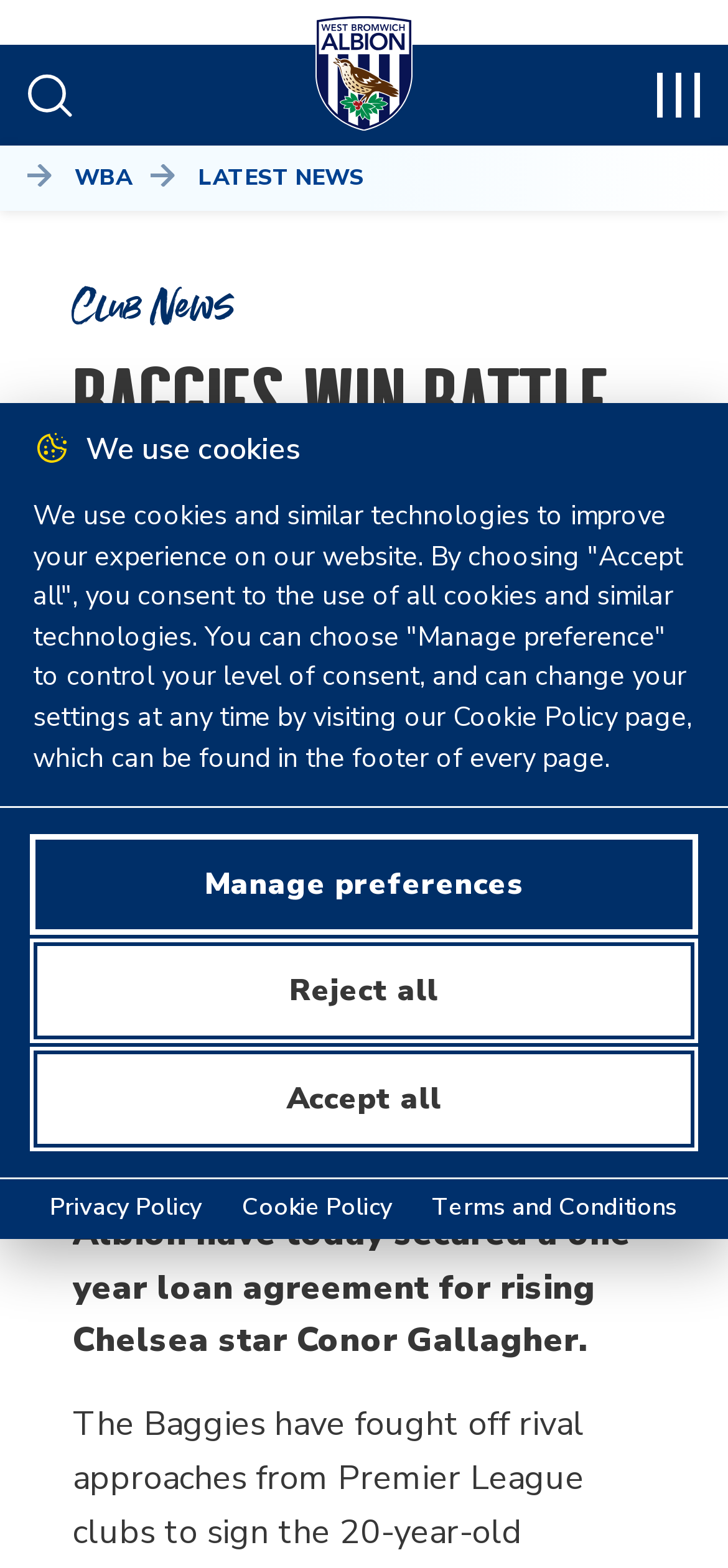Please provide the bounding box coordinates in the format (top-left x, top-left y, bottom-right x, bottom-right y). Remember, all values are floating point numbers between 0 and 1. What is the bounding box coordinate of the region described as: Latest News

[0.19, 0.104, 0.5, 0.123]